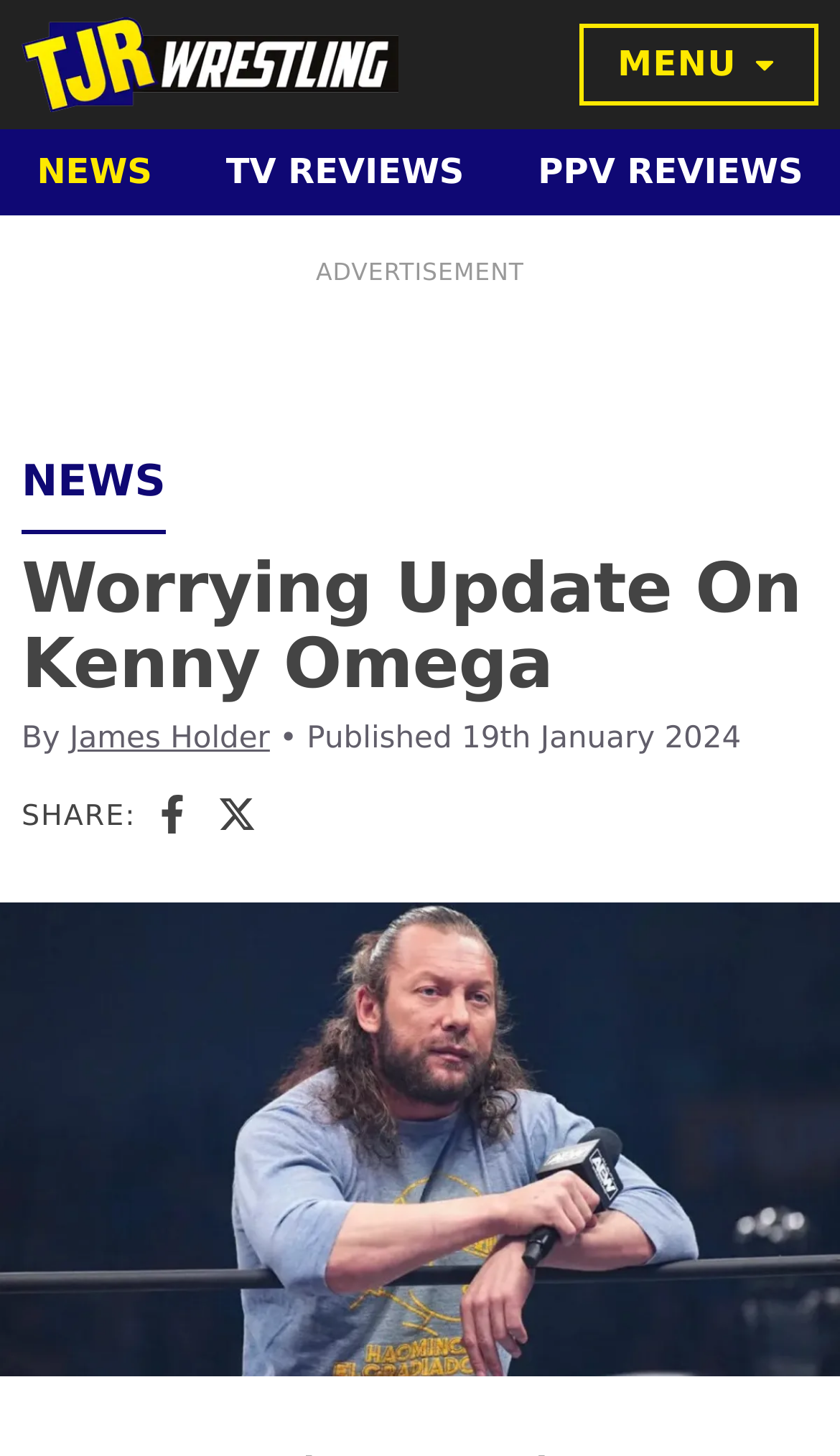Identify the bounding box coordinates for the element that needs to be clicked to fulfill this instruction: "Read the article about Kenny Omega". Provide the coordinates in the format of four float numbers between 0 and 1: [left, top, right, bottom].

[0.026, 0.408, 0.974, 0.512]